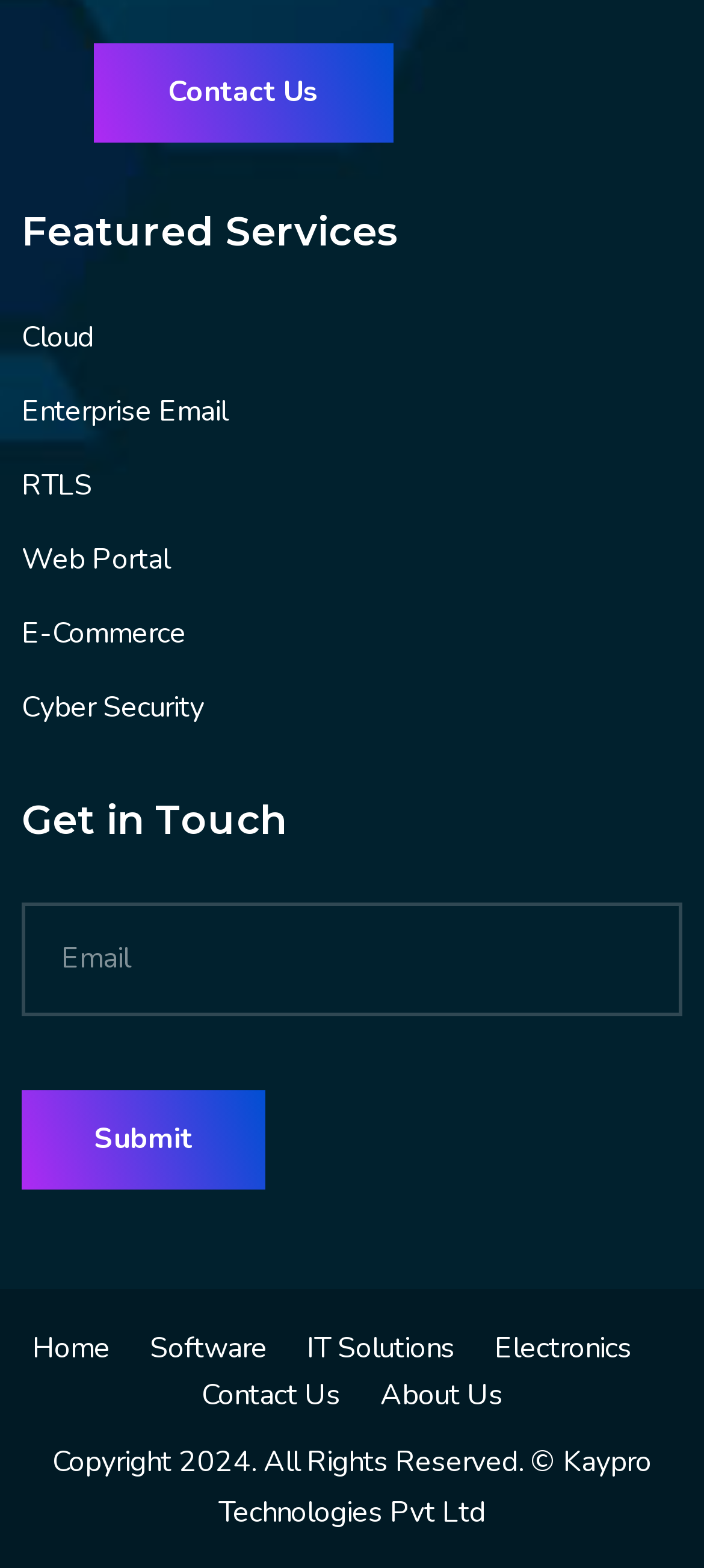Please find the bounding box coordinates of the clickable region needed to complete the following instruction: "Click the 'Submit' button". The bounding box coordinates must consist of four float numbers between 0 and 1, i.e., [left, top, right, bottom].

[0.031, 0.695, 0.377, 0.758]